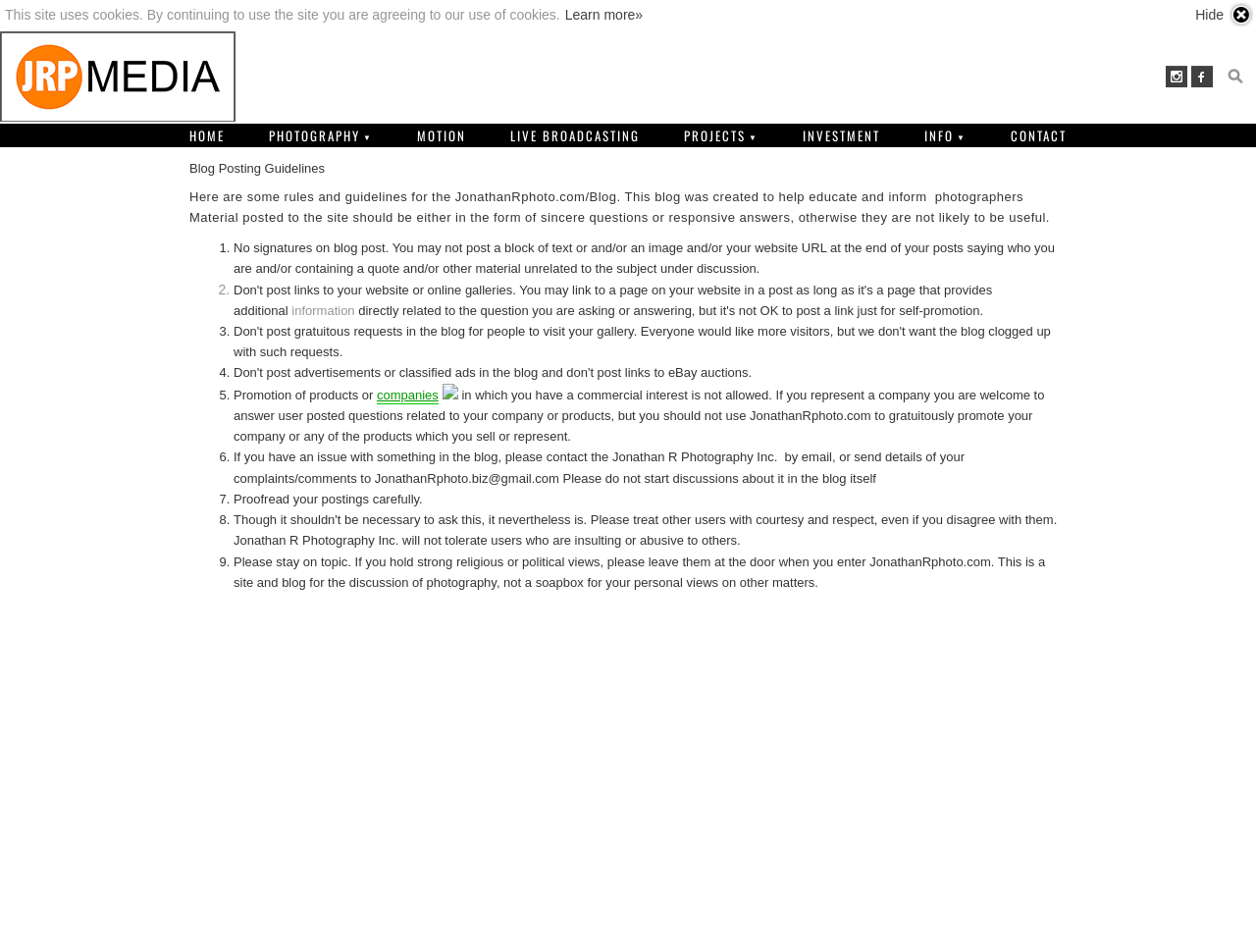Describe in detail what you see on the webpage.

The webpage is titled "JRP Media | Blog Posting Guidelines" and has a notification at the top stating "This site uses cookies. By continuing to use the site you are agreeing to our use of cookies." with a "Learn more»" link and a "Hide" button at the far right.

Below the notification, there is a top navigation menu with links to "HOME", "PHOTOGRAPHY", "MOTION", "LIVE BROADCASTING", "PROJECTS", "INVESTMENT", "INFO", and "CONTACT".

The main content of the page is a blog posting guidelines section, headed by "Blog Posting Guidelines". The guidelines are presented in a numbered list format, with 9 rules in total. Each rule is described in a paragraph of text, with some rules having additional links or images.

The first rule states that no signatures are allowed on blog posts, and provides an explanation of what is not permitted. The second rule is not fully described, but appears to be related to information. The third, fourth, and fifth rules are not described. The sixth rule prohibits the promotion of products or companies in which the poster has a commercial interest, unless they are answering user-posted questions related to their company or products.

The seventh rule asks users to contact the Jonathan R Photography Inc. by email or send details of their complaints/comments to a specific email address if they have an issue with something in the blog, rather than starting discussions about it in the blog itself. The eighth rule advises users to proofread their postings carefully. The ninth and final rule requests users to stay on topic and avoid discussing strong religious or political views.

Throughout the guidelines, there are no images except for a small icon next to the link "companies" in the sixth rule.